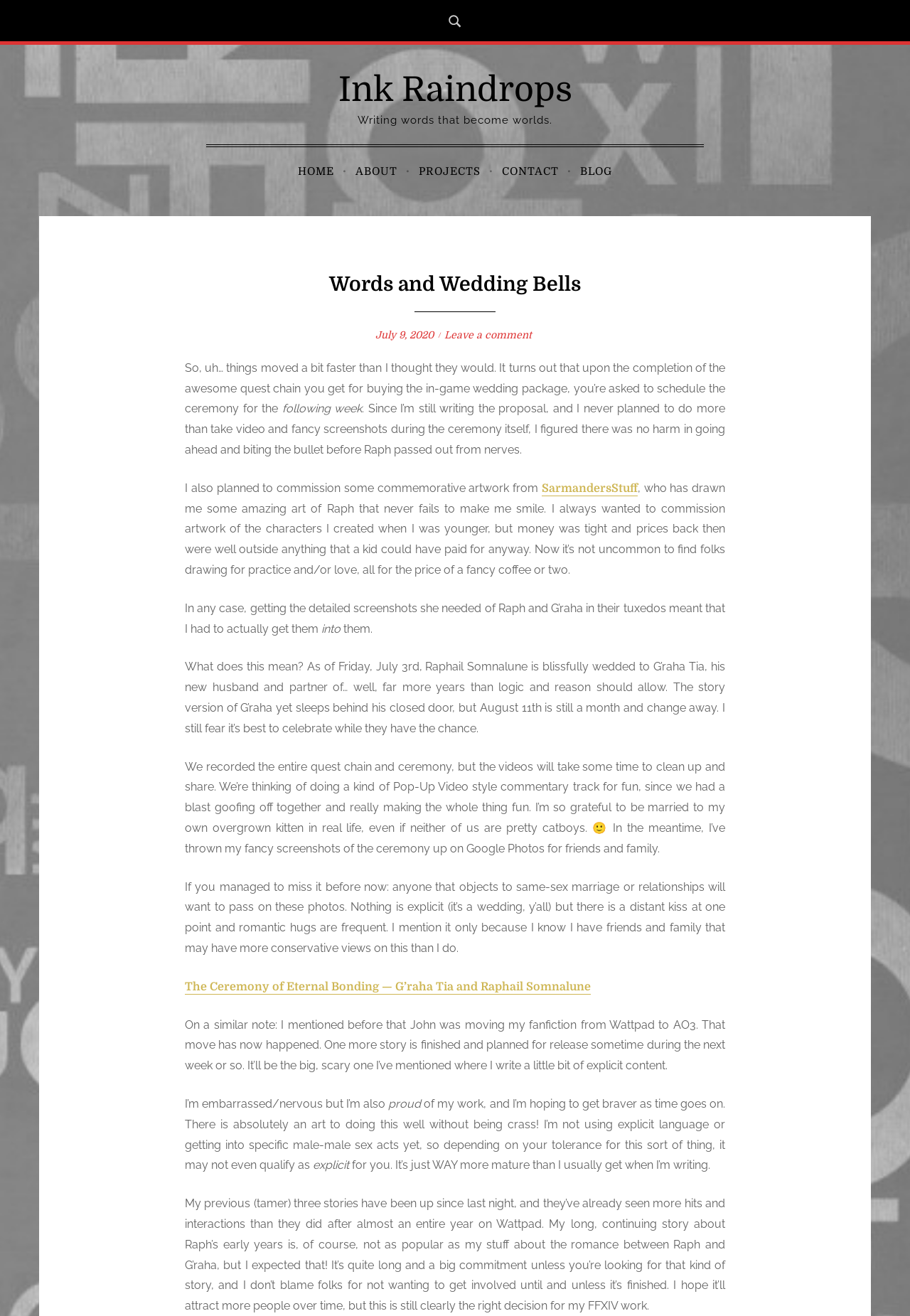Please find and generate the text of the main heading on the webpage.

Words and Wedding Bells